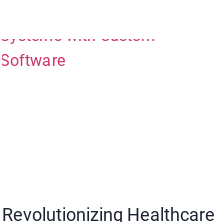What is the focus of the article?
Look at the screenshot and respond with one word or a short phrase.

Technology and healthcare